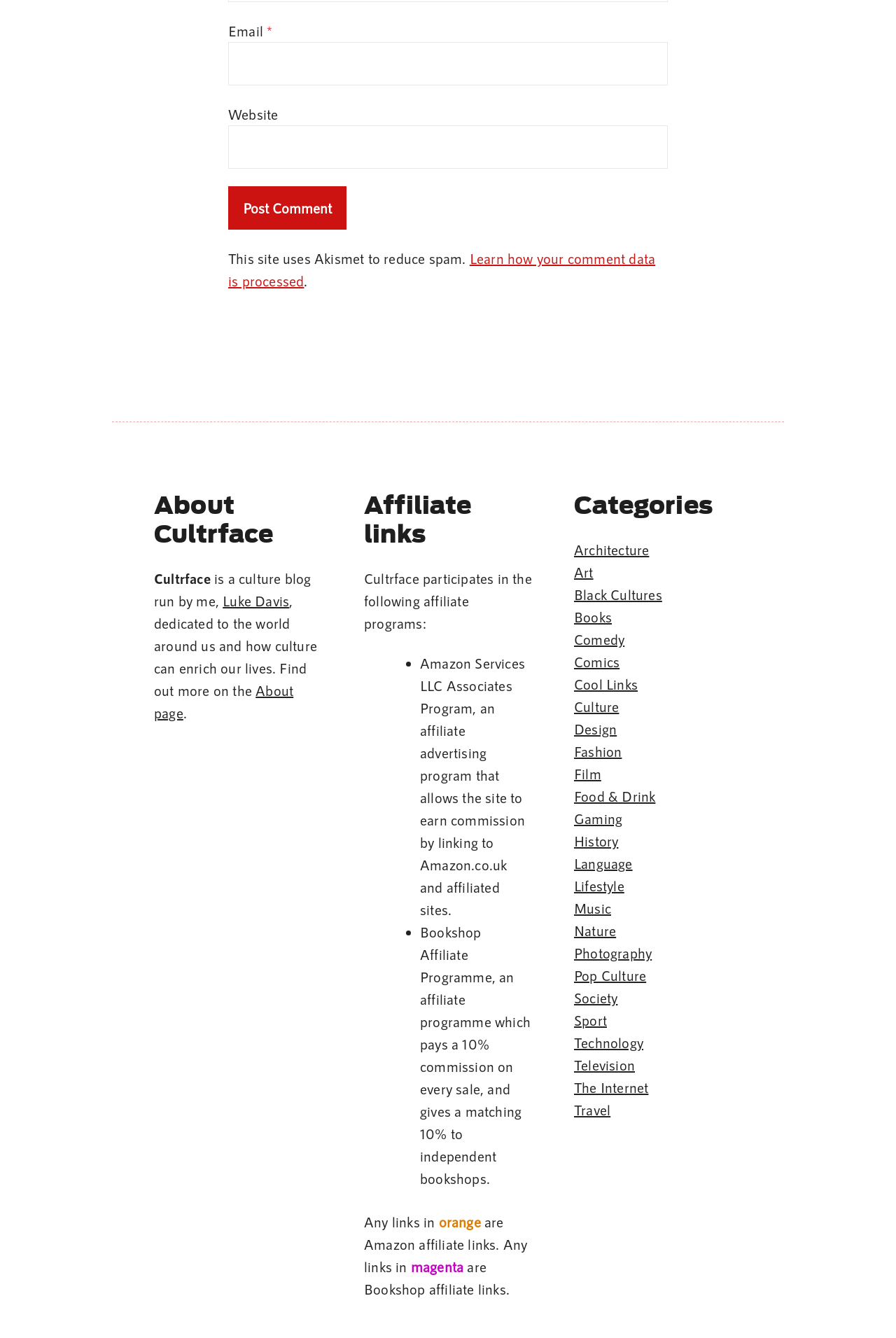Find the bounding box of the element with the following description: "About page". The coordinates must be four float numbers between 0 and 1, formatted as [left, top, right, bottom].

[0.172, 0.51, 0.328, 0.539]